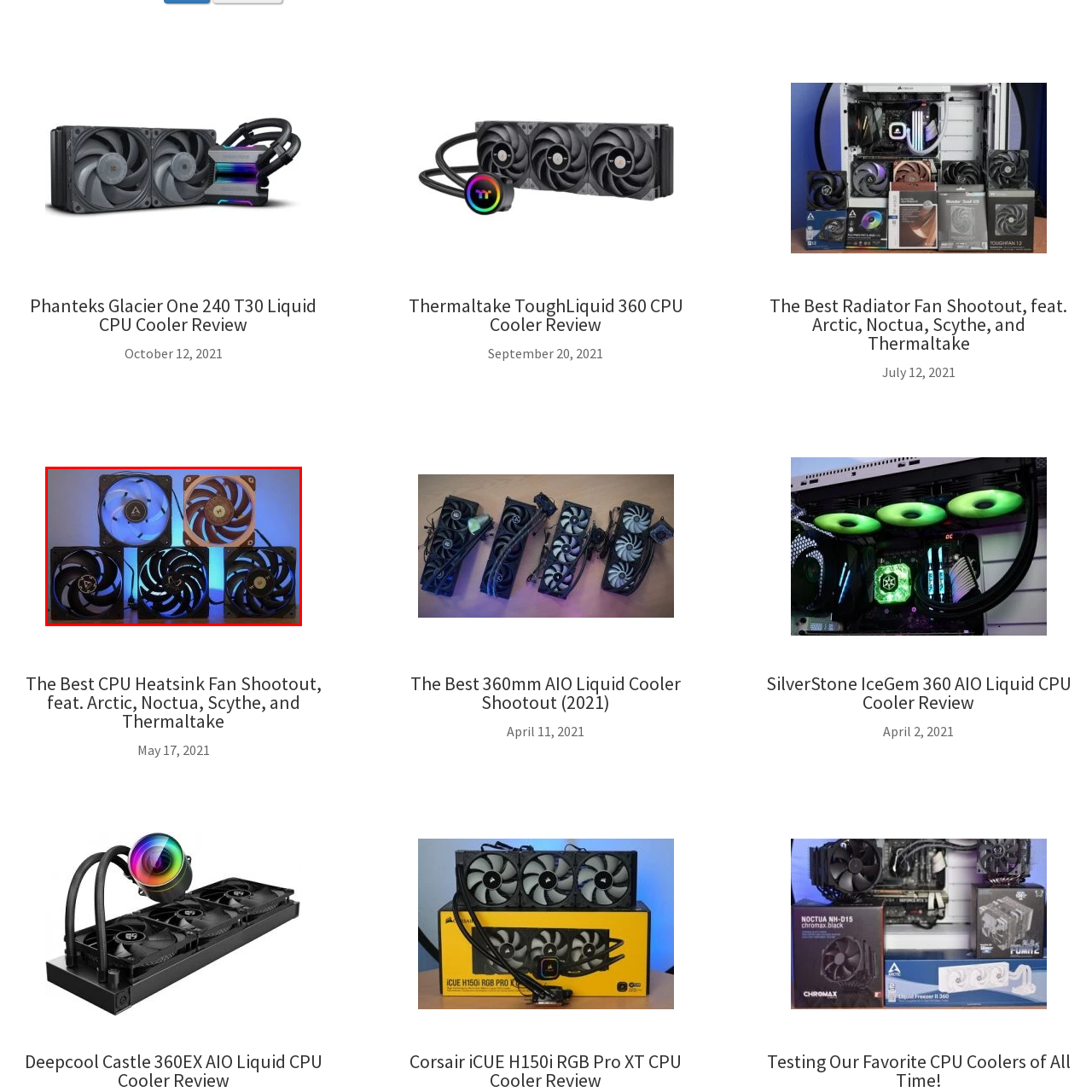What is the background lighting like?
Direct your attention to the image enclosed by the red bounding box and provide a detailed answer to the question.

According to the caption, the background appears softly lit, which enhances the overall ambiance and emphasizes the fans' intricate blades and designs, making the image visually appealing.